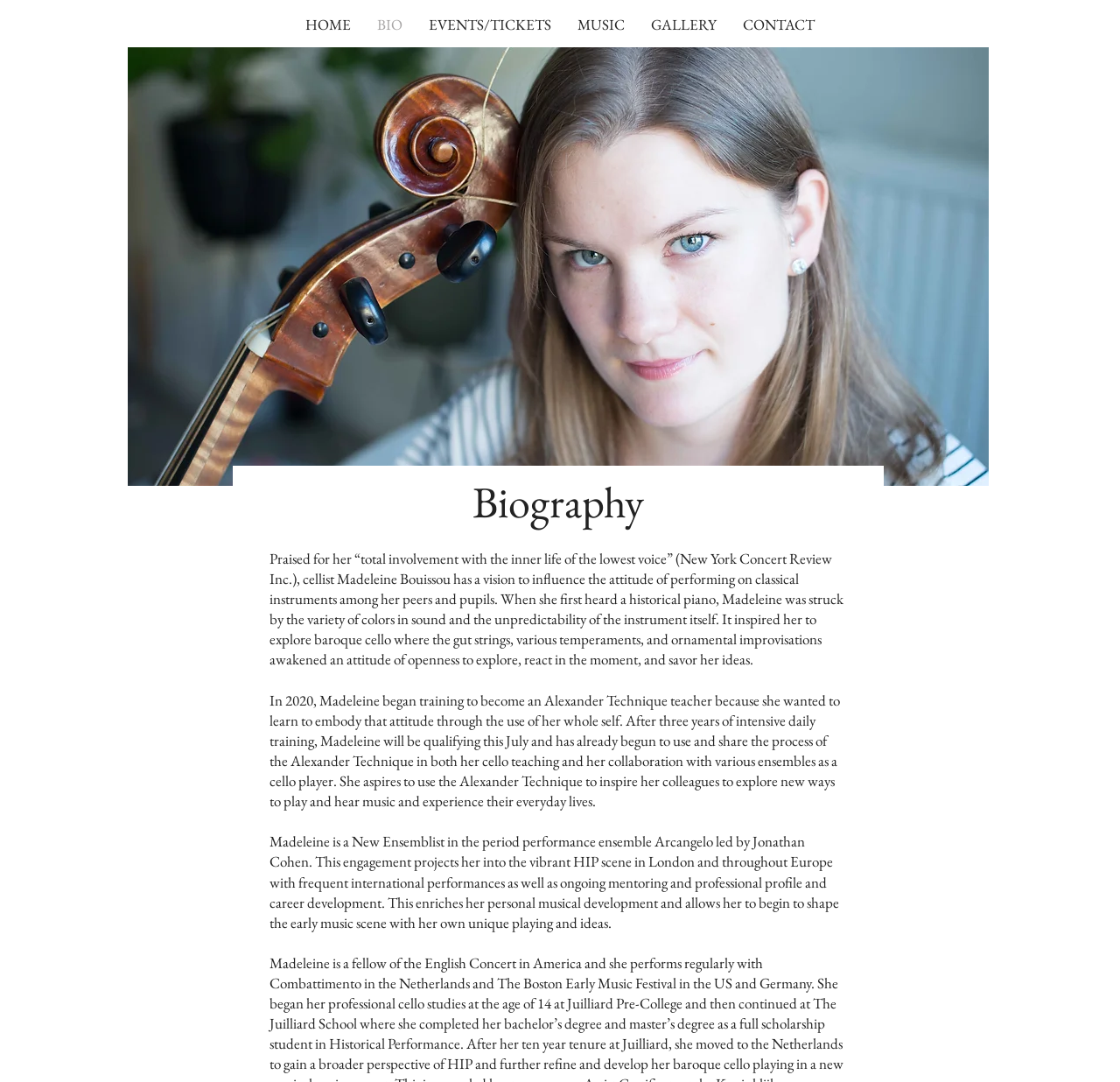Please reply to the following question with a single word or a short phrase:
What is the type of strings used in baroque cello?

Gut strings